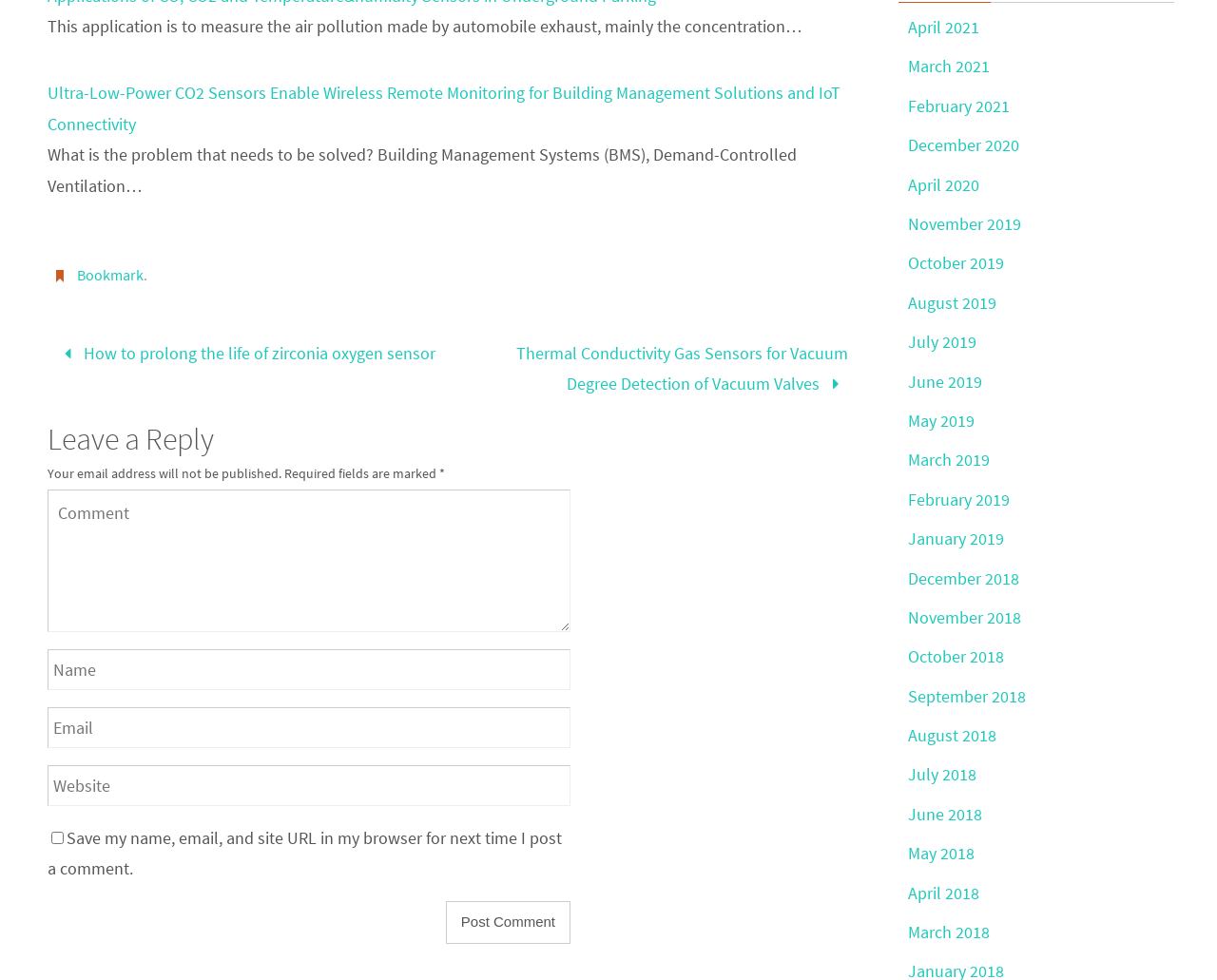What is the purpose of the 'Leave a Reply' section?
Please ensure your answer to the question is detailed and covers all necessary aspects.

The 'Leave a Reply' section is intended for users to leave comments or replies to the content on the webpage. This is indicated by the presence of text boxes and a 'Post Comment' button, which suggests that users can input their comments and submit them.